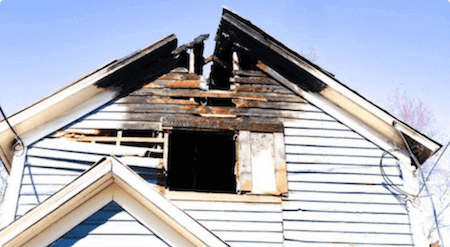What is the purpose of the company's restoration services?
Ensure your answer is thorough and detailed.

The company's commitment to addressing fire damages is evident in their description, which includes thorough assessments, debris removal, and comprehensive restoration procedures to ensure the safety of the property and restore its integrity, highlighting the critical need for specialized restoration services.